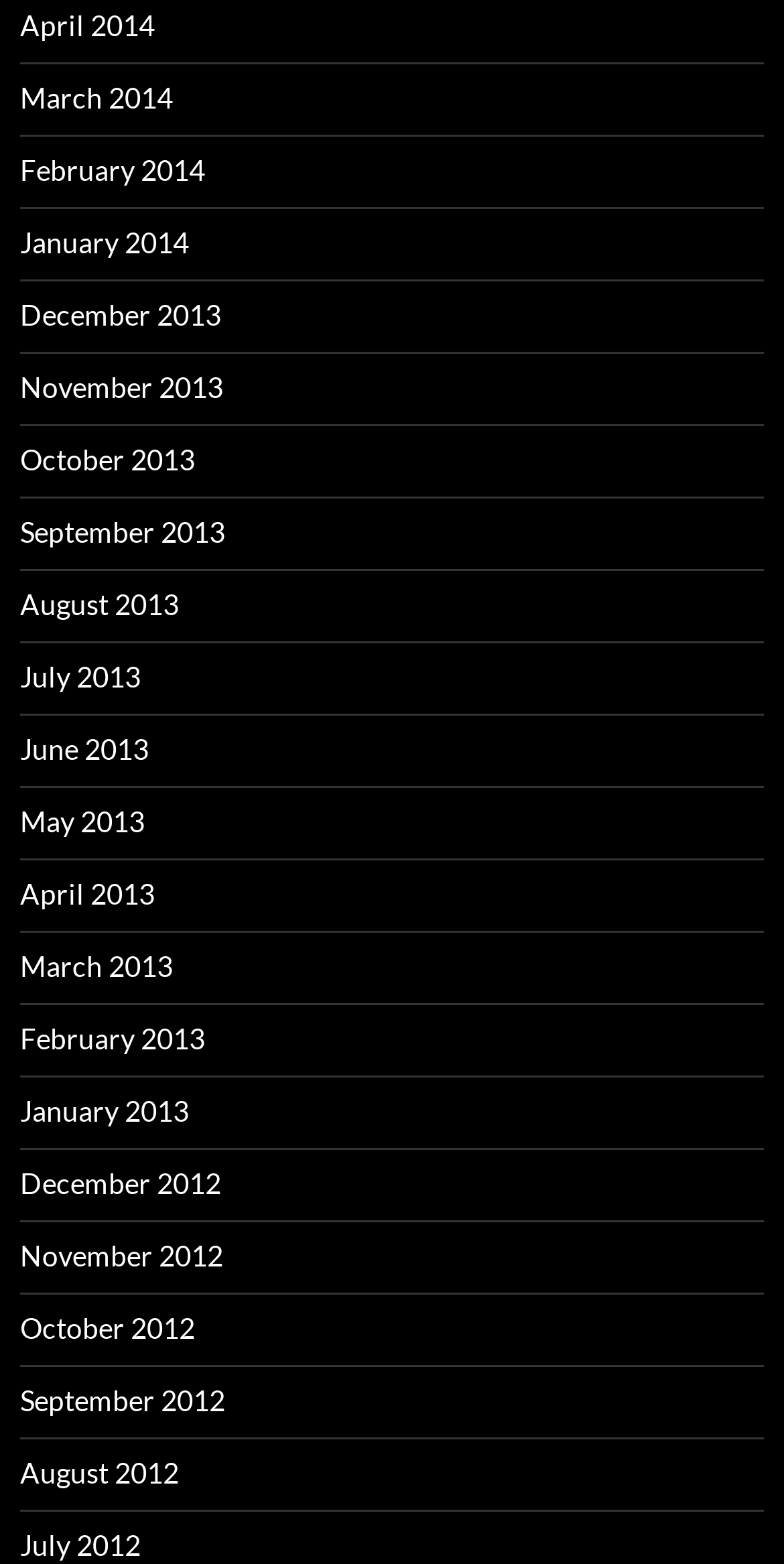How many links are listed in total?
Based on the image, answer the question in a detailed manner.

I counted the total number of links listed and found that there are 24 links, ranging from April 2014 to December 2012.